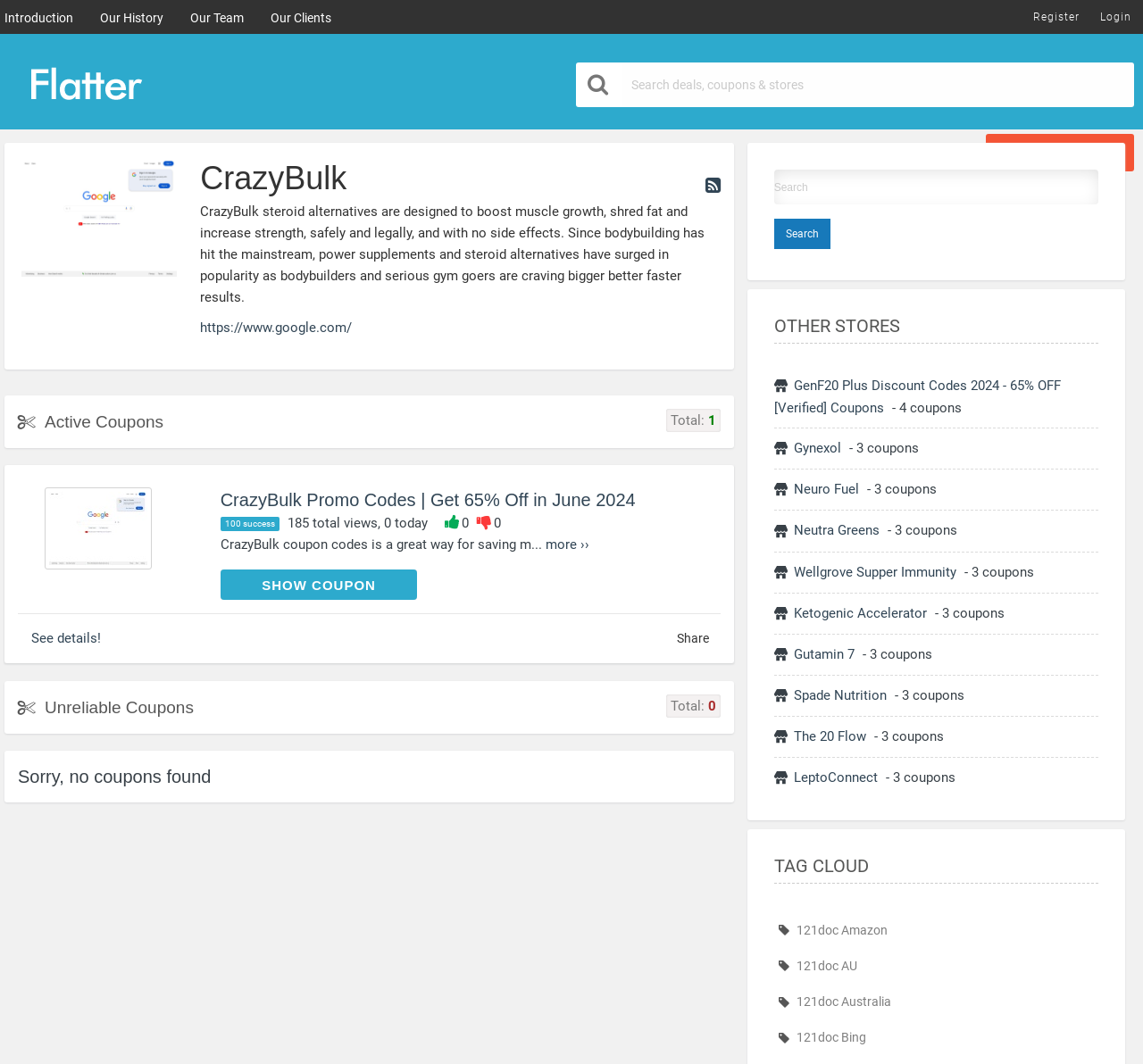What is the name of the company offering the coupons?
Refer to the image and offer an in-depth and detailed answer to the question.

The webpage has a prominent heading 'CrazyBulk' and mentions 'CrazyBulk steroid alternatives' in the introductory text, which suggests that the company offering the coupons is CrazyBulk.